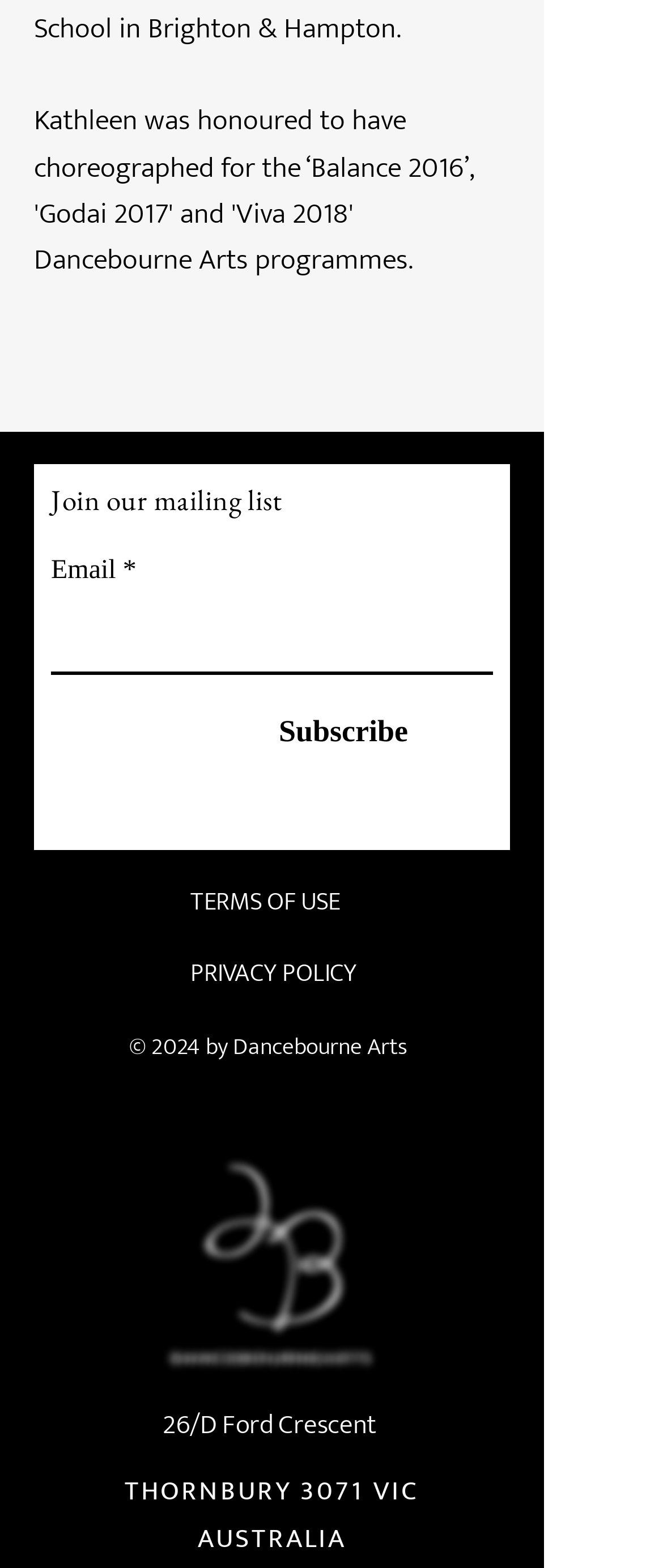Please determine the bounding box of the UI element that matches this description: Family Teaching. The coordinates should be given as (top-left x, top-left y, bottom-right x, bottom-right y), with all values between 0 and 1.

None